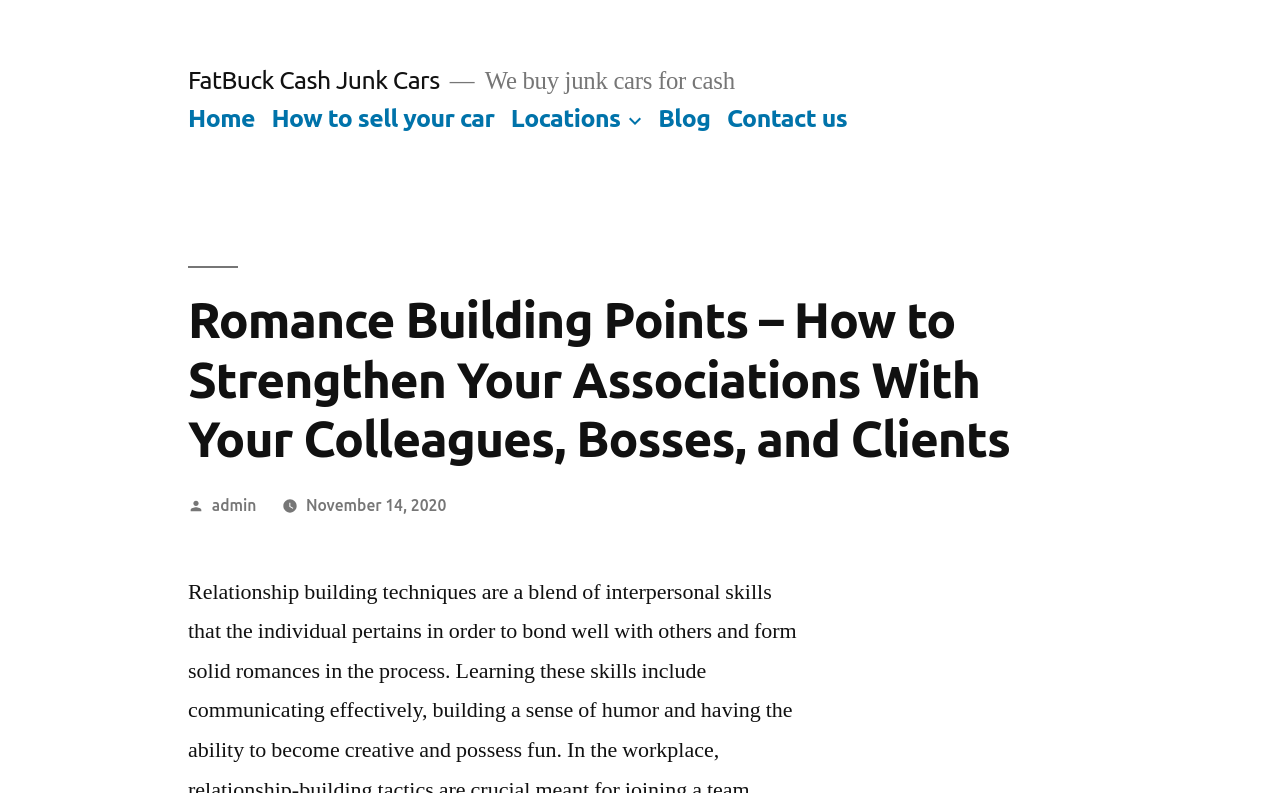Please specify the bounding box coordinates of the element that should be clicked to execute the given instruction: 'Contact us'. Ensure the coordinates are four float numbers between 0 and 1, expressed as [left, top, right, bottom].

[0.568, 0.132, 0.662, 0.167]